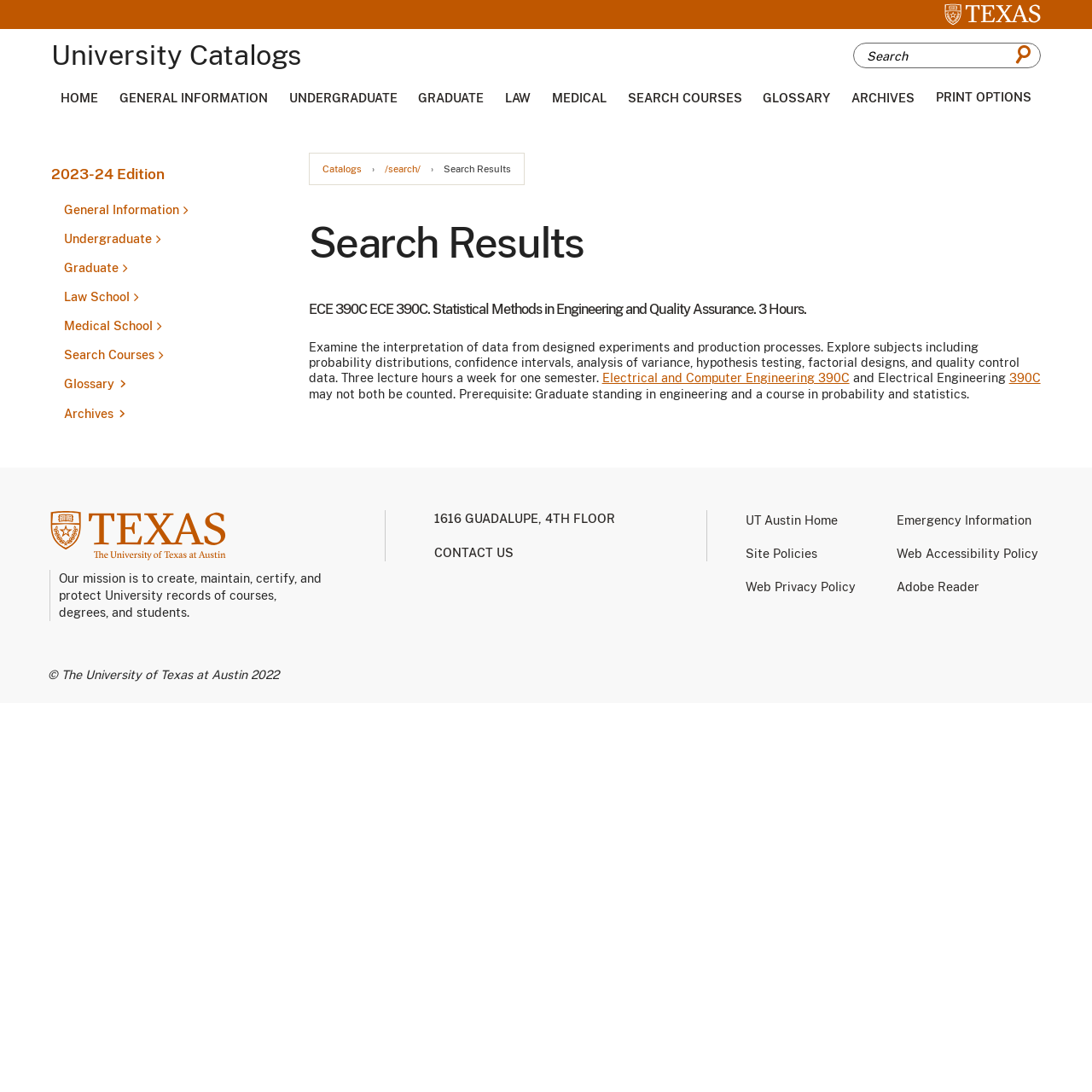Write an elaborate caption that captures the essence of the webpage.

The webpage is a search results page from the University of Texas at Austin. At the top, there is a pre-header section with a UTexas logo and a link to the university's homepage. Below this, there is a search bar with a "Search catalog" text box and a submit search button.

To the left of the search bar, there is a navigation menu with links to various university catalogs, including undergraduate, graduate, law, and medical school catalogs. There is also a link to search courses and a glossary.

Above the main content area, there is a breadcrumbs navigation section showing the path "Catalogs > Search > Search Results". The main content area displays the search results, with each result showing a course title, description, and links to related departments.

On the right side of the page, there is a secondary section with links to various university resources, including the university's homepage, emergency information, site policies, and web accessibility and privacy policies.

At the bottom of the page, there is a footer section with a UTexas logo, a statement about the university's mission, and links to contact information, UT Austin's homepage, and various policies. There is also a copyright notice stating "© The University of Texas at Austin 2022".